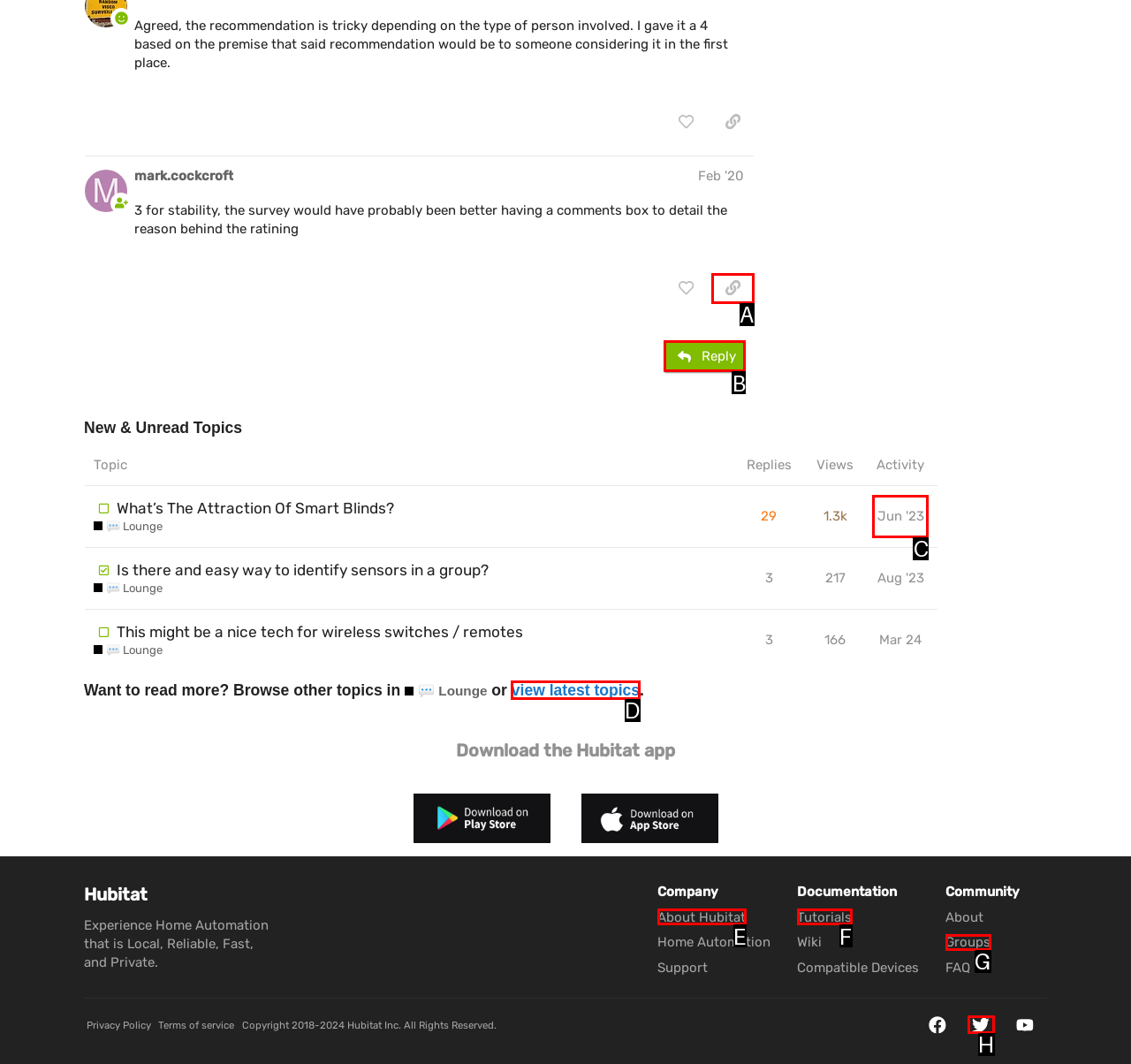Determine the letter of the UI element that you need to click to perform the task: Click on 'AUTHOR'.
Provide your answer with the appropriate option's letter.

None